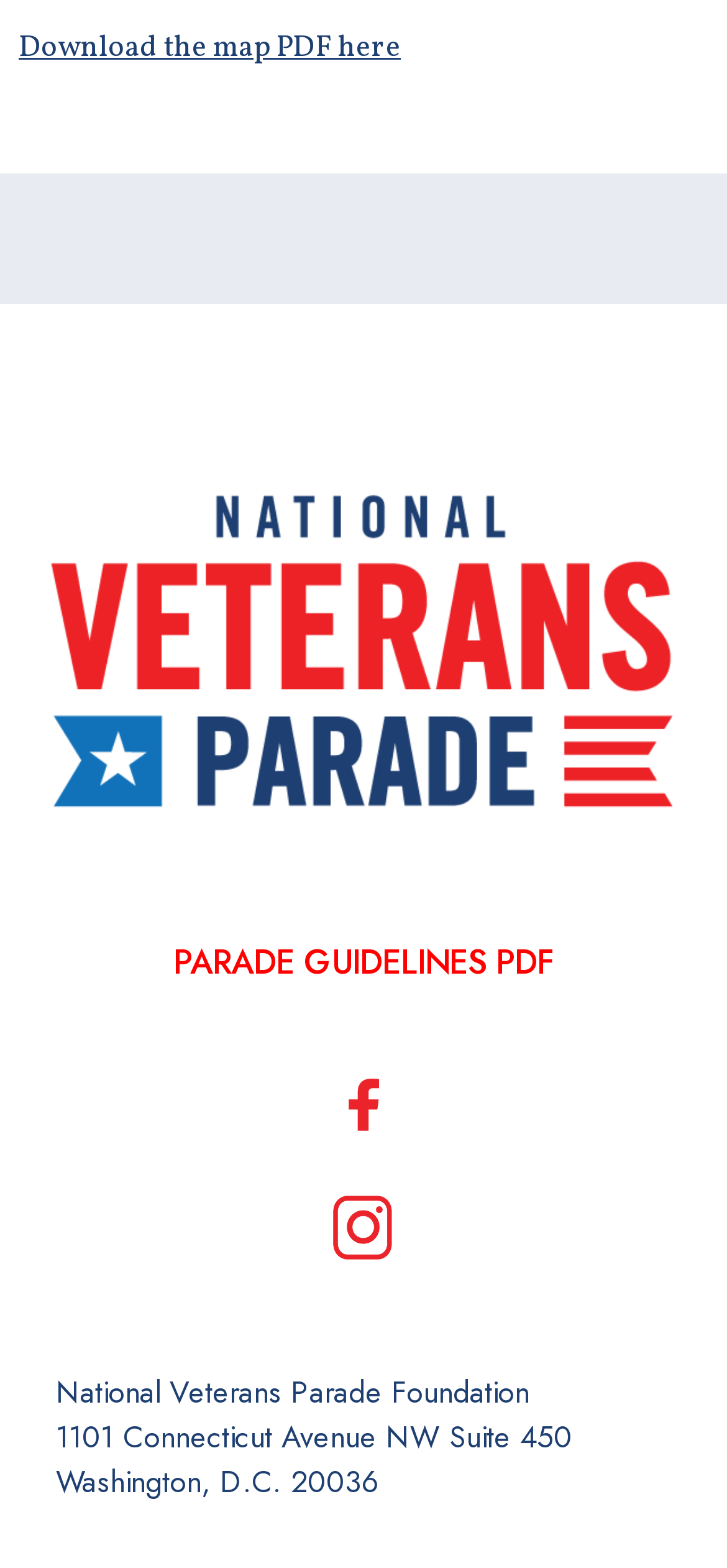Is there a link to download a PDF?
Refer to the image and provide a one-word or short phrase answer.

Yes